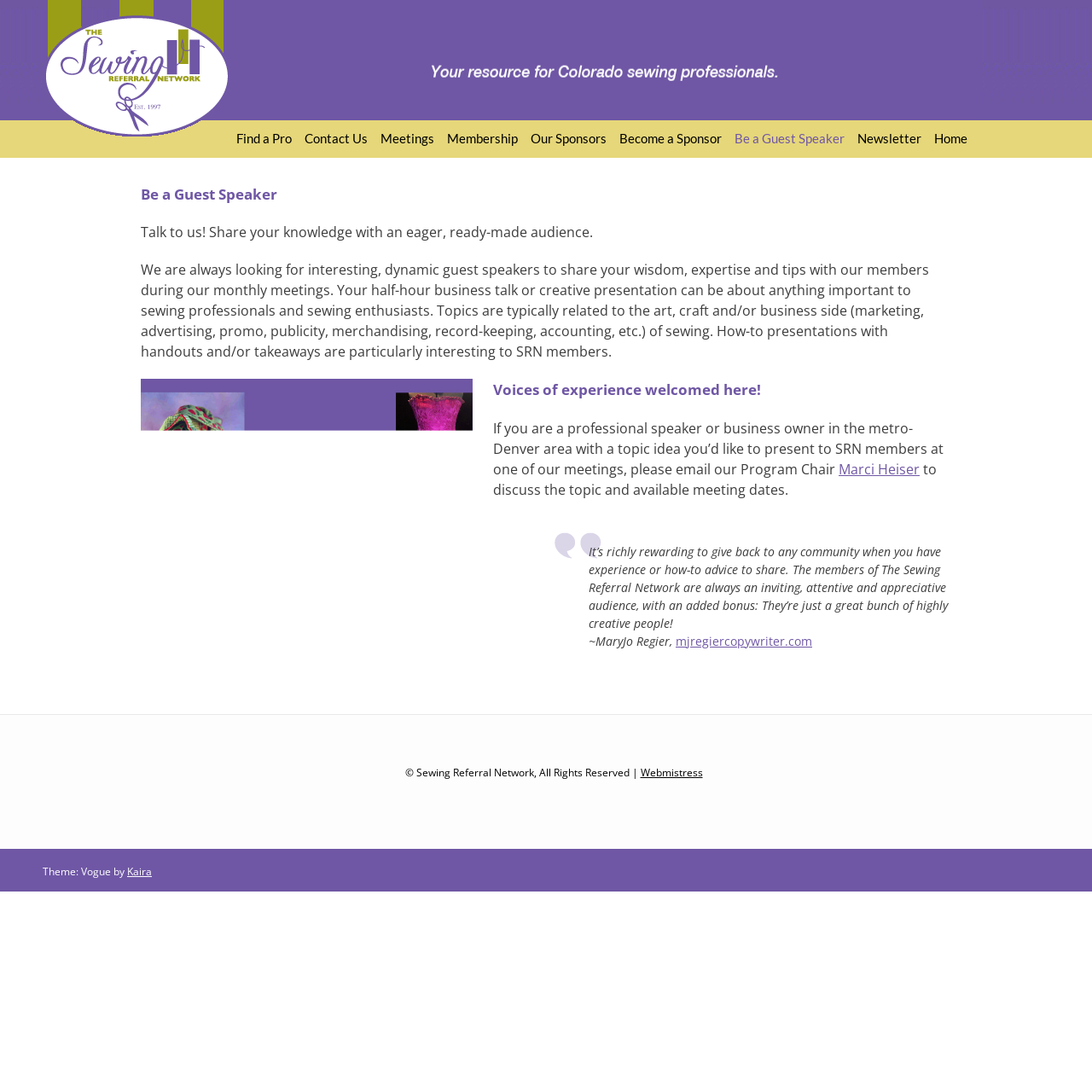Please identify the bounding box coordinates of the region to click in order to complete the given instruction: "Check the copyright information". The coordinates should be four float numbers between 0 and 1, i.e., [left, top, right, bottom].

[0.371, 0.701, 0.586, 0.714]